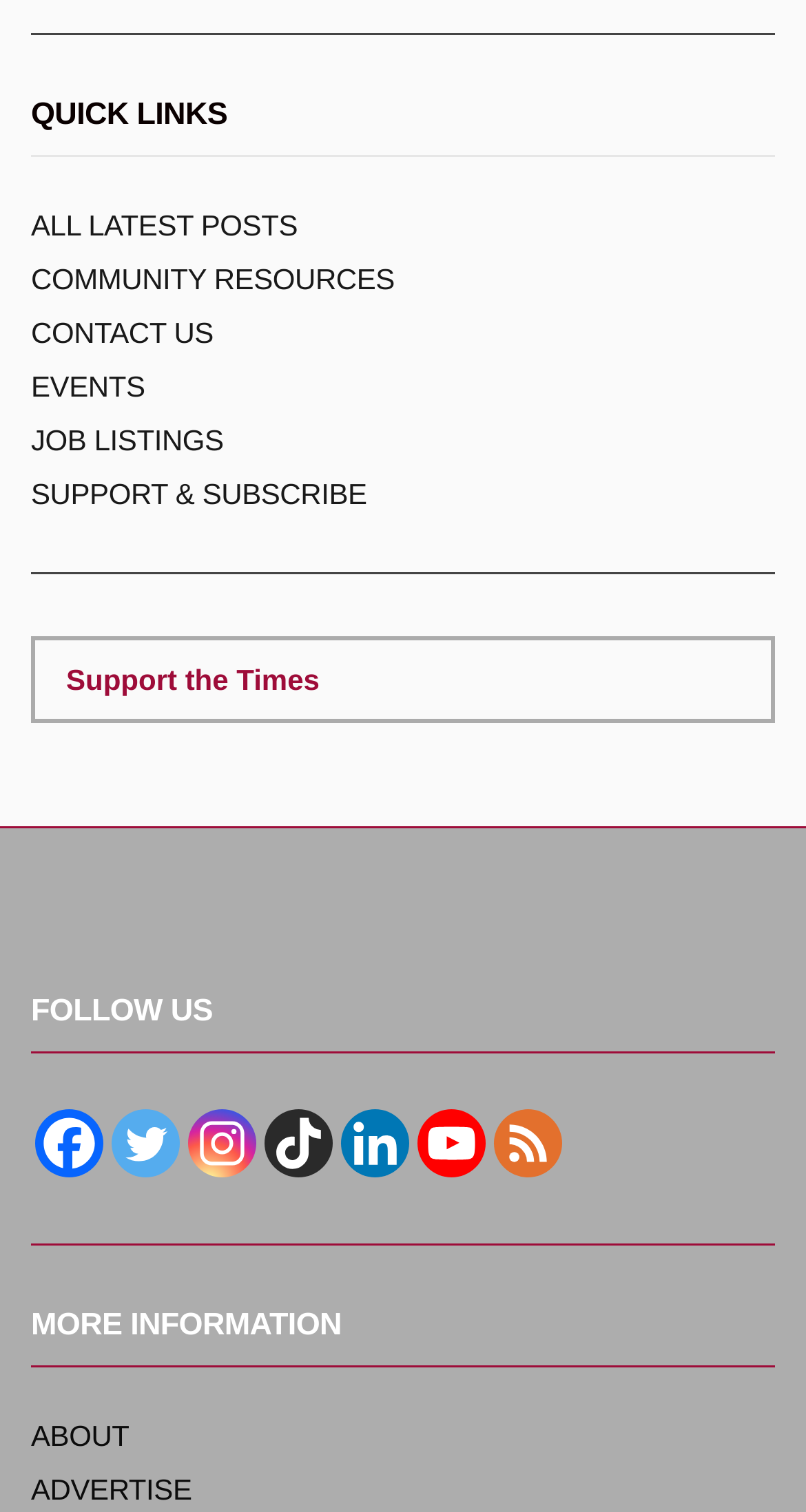How many links are there under 'QUICK LINKS'?
Based on the content of the image, thoroughly explain and answer the question.

There are 6 links under 'QUICK LINKS' because I counted the links under the 'QUICK LINKS' navigation element, which are ALL LATEST POSTS, COMMUNITY RESOURCES, CONTACT US, EVENTS, JOB LISTINGS, and SUPPORT & SUBSCRIBE.